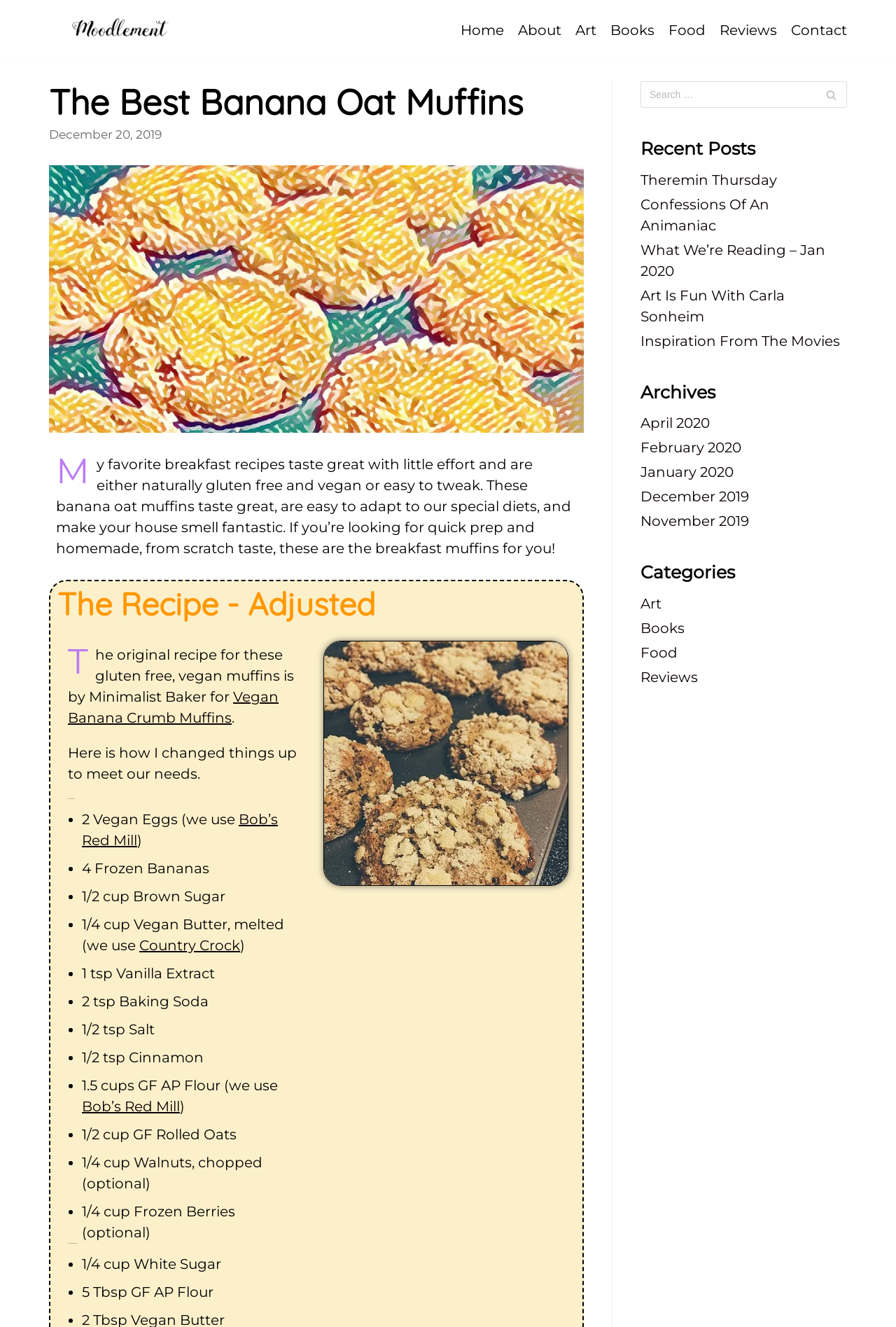Locate the bounding box coordinates of the clickable area to execute the instruction: "View the 'Art' category". Provide the coordinates as four float numbers between 0 and 1, represented as [left, top, right, bottom].

[0.715, 0.448, 0.738, 0.461]